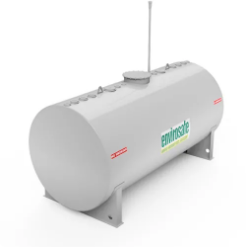How many 4-inch NPT fittings does the tank have?
Refer to the screenshot and respond with a concise word or phrase.

two